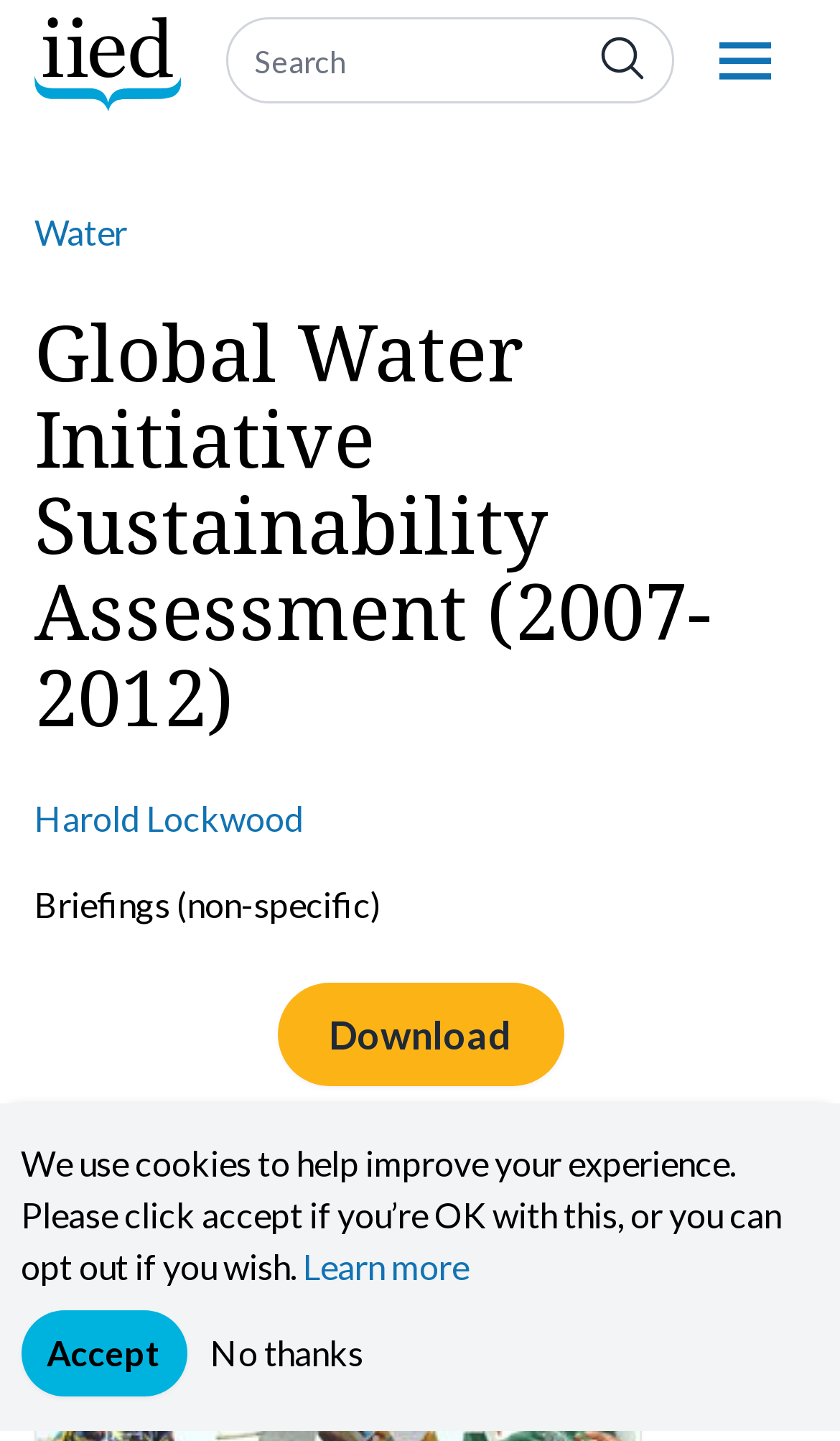What is the theme of the navigation menu?
Answer the question with a detailed explanation, including all necessary information.

The theme of the navigation menu can be inferred from the link element 'Water' which is located in the navigation menu.